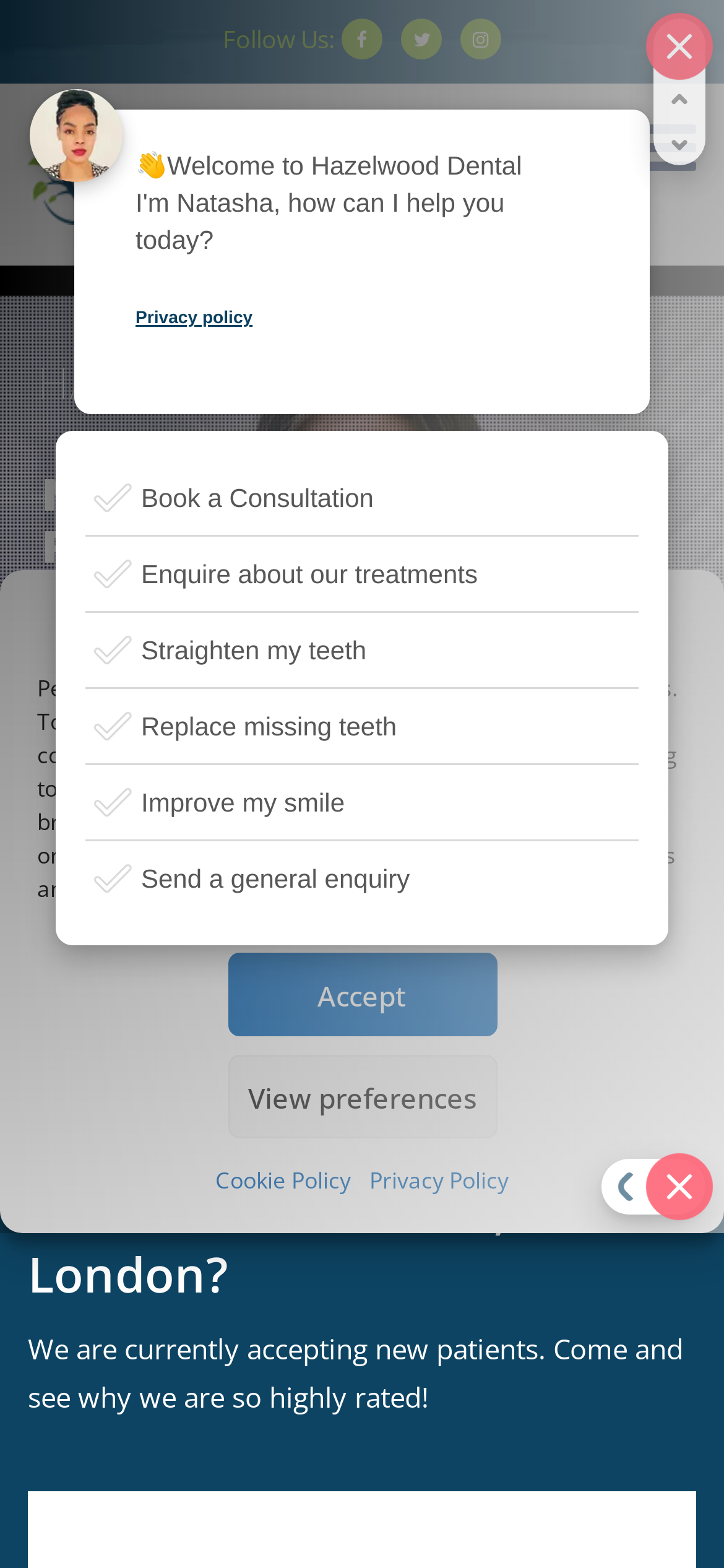Respond to the question with just a single word or phrase: 
What can be done on the webpage?

Book an appointment